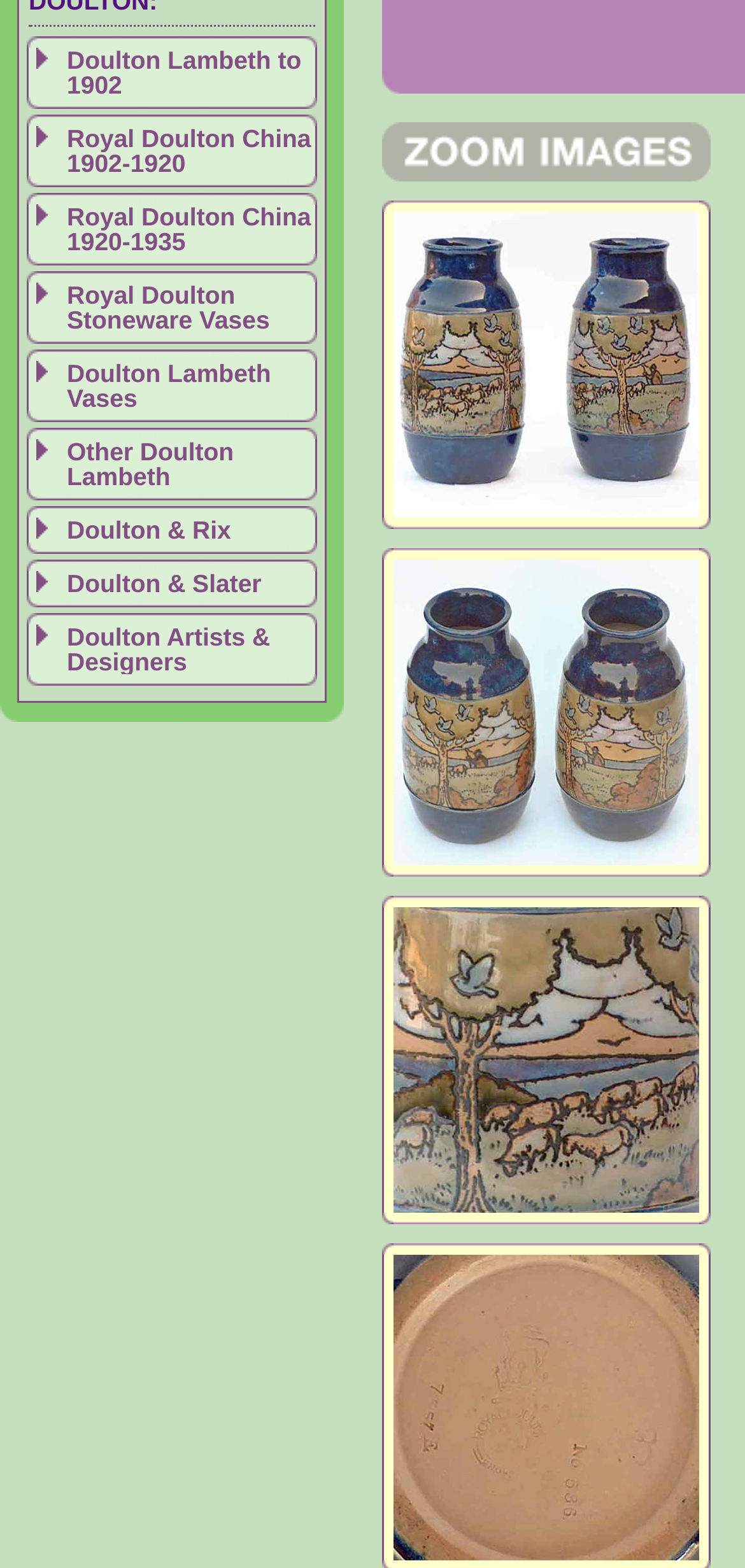Provide the bounding box for the UI element matching this description: "Other Doulton Lambeth".

[0.036, 0.273, 0.426, 0.319]